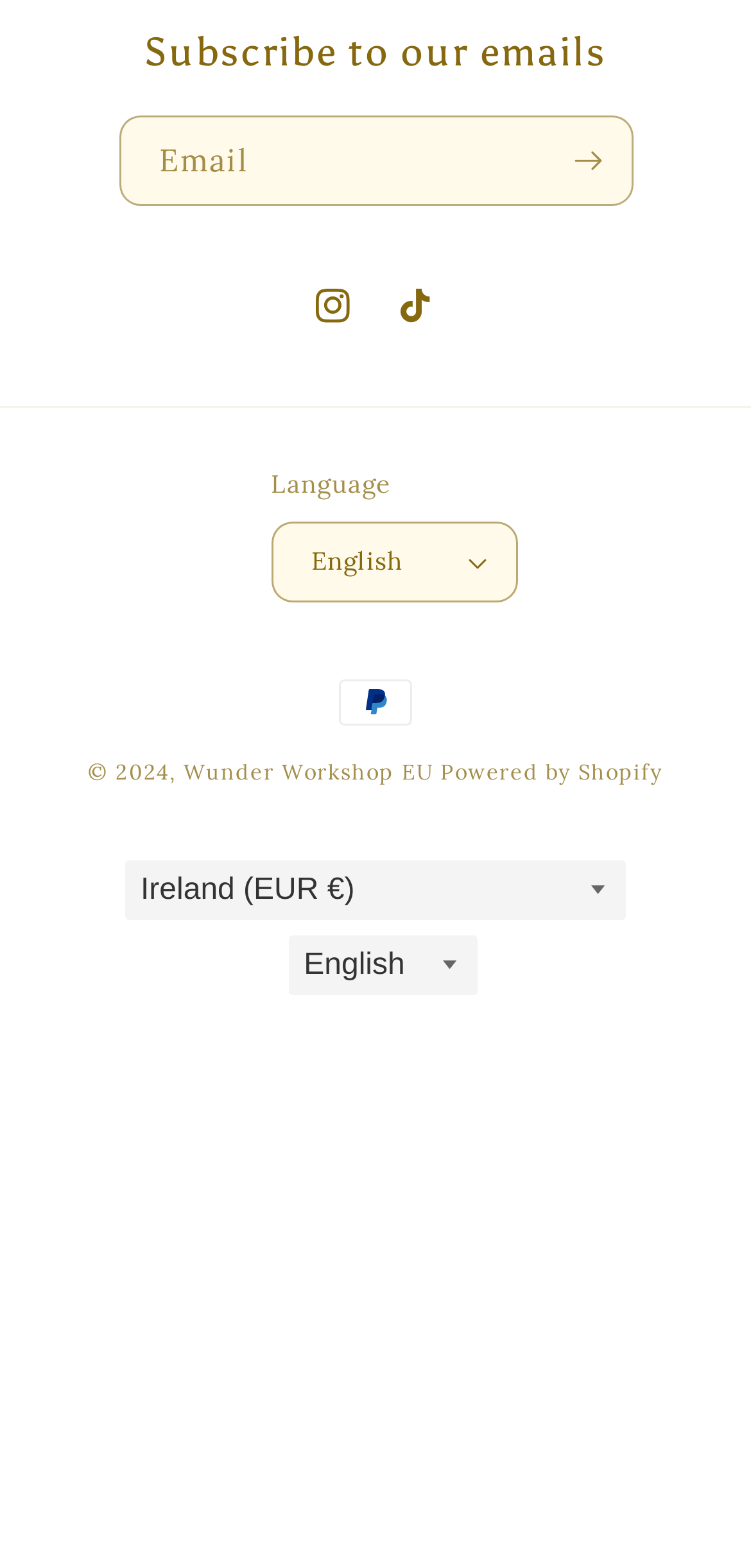Find the bounding box coordinates of the clickable area that will achieve the following instruction: "Subscribe to newsletter".

[0.727, 0.073, 0.84, 0.131]